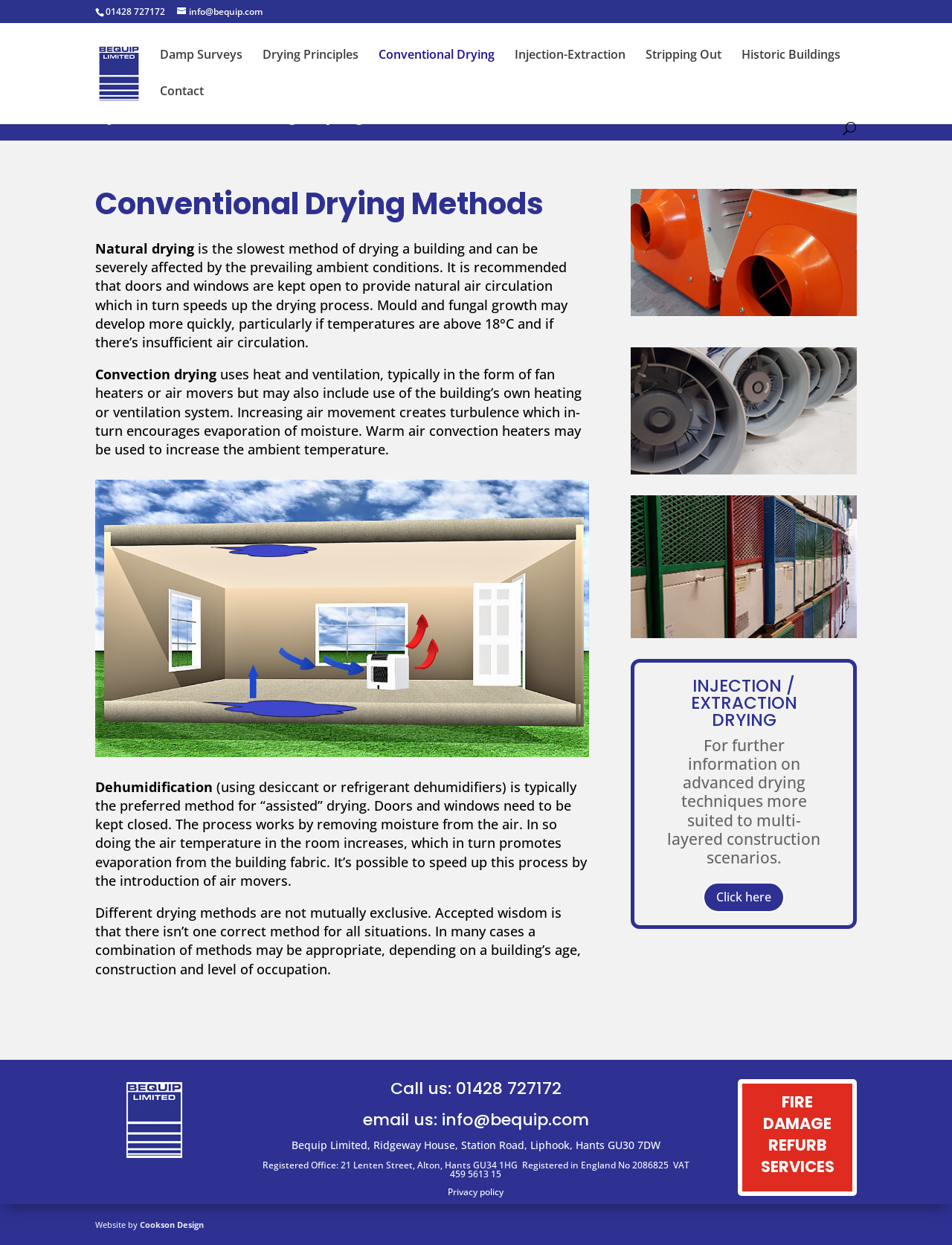Identify and provide the main heading of the webpage.

Specialists in Building Drying